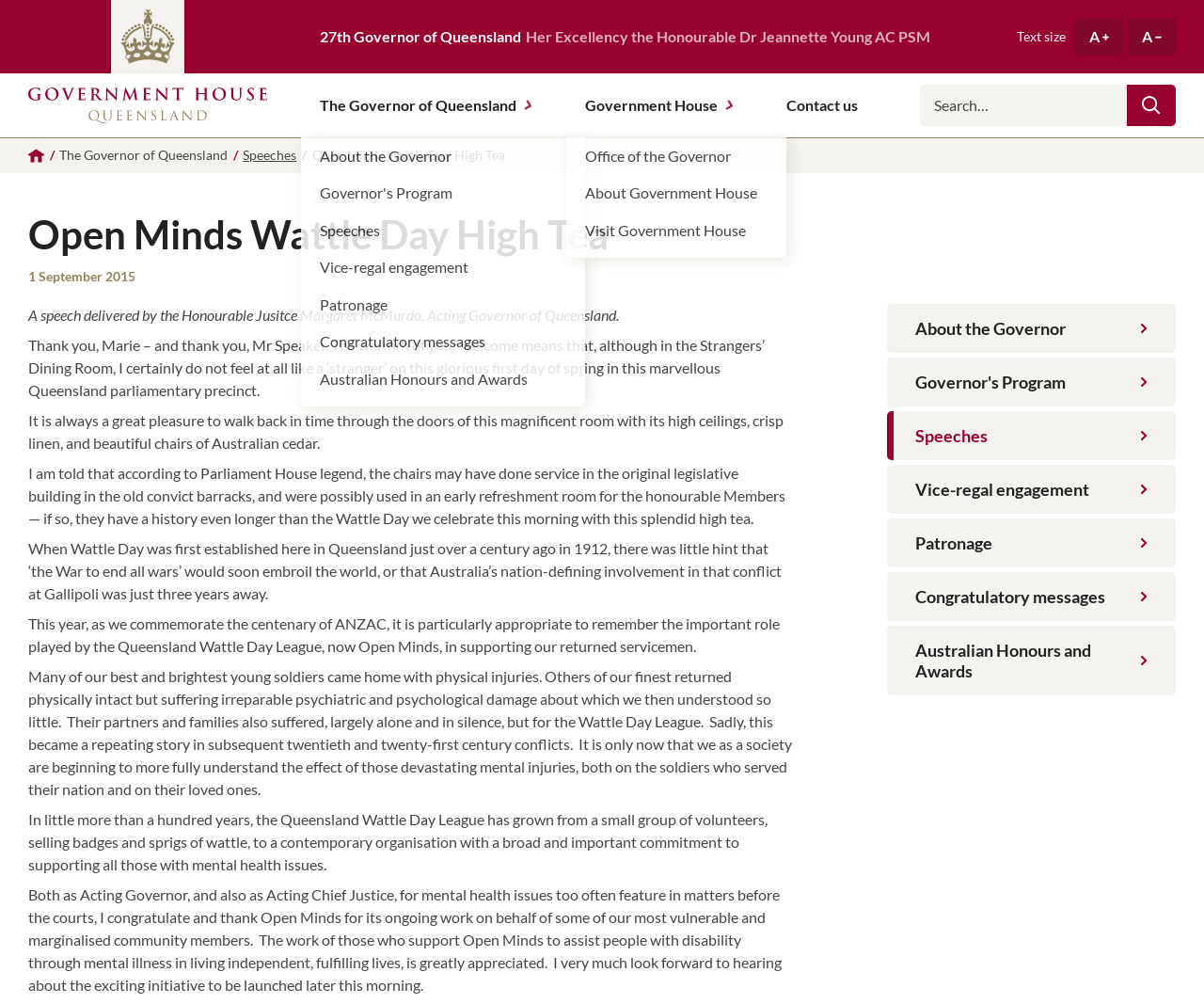Locate the bounding box coordinates of the segment that needs to be clicked to meet this instruction: "Learn more about the Governor's program".

[0.25, 0.173, 0.486, 0.211]